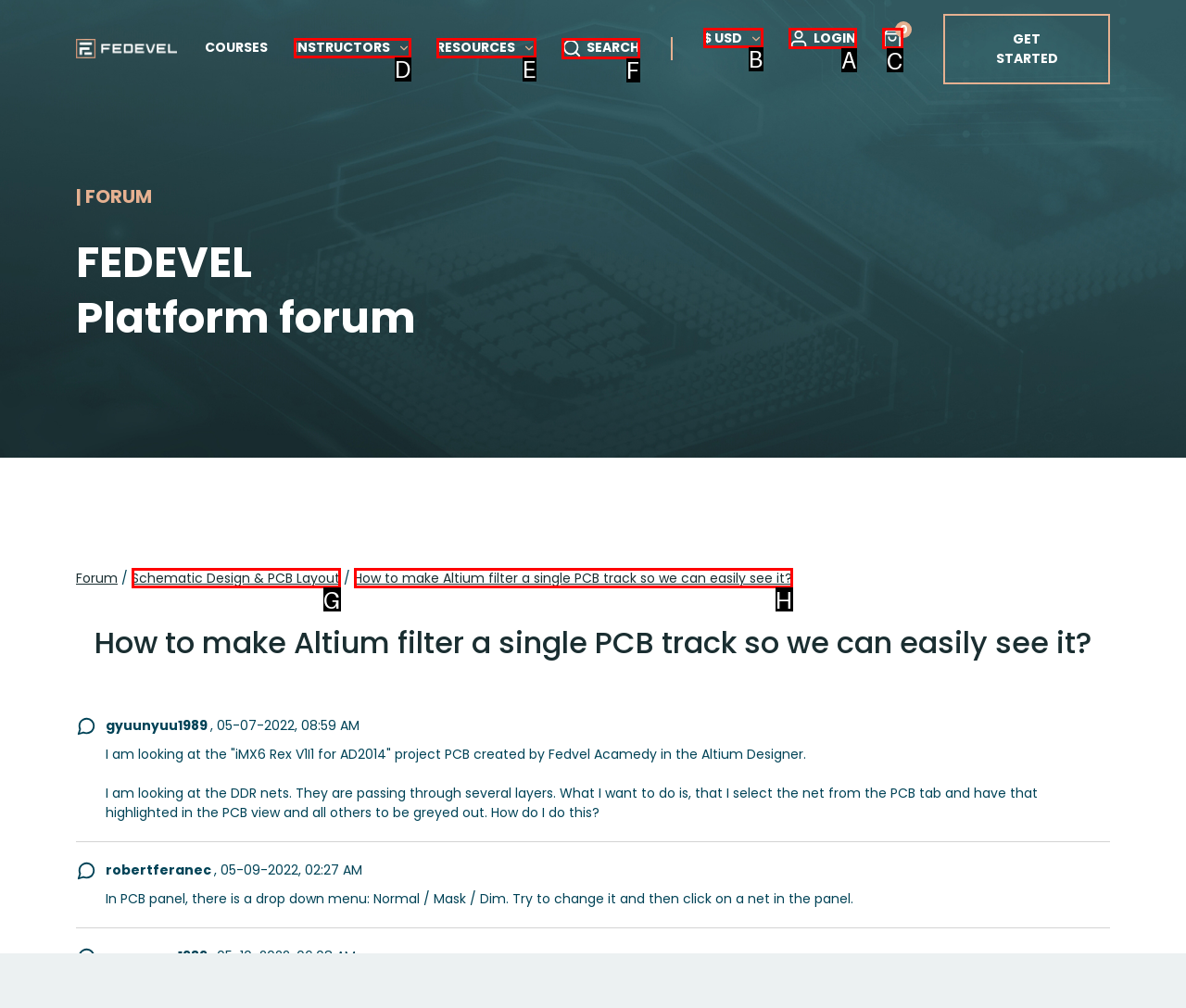Point out which HTML element you should click to fulfill the task: Click the 'LOGIN' link.
Provide the option's letter from the given choices.

A